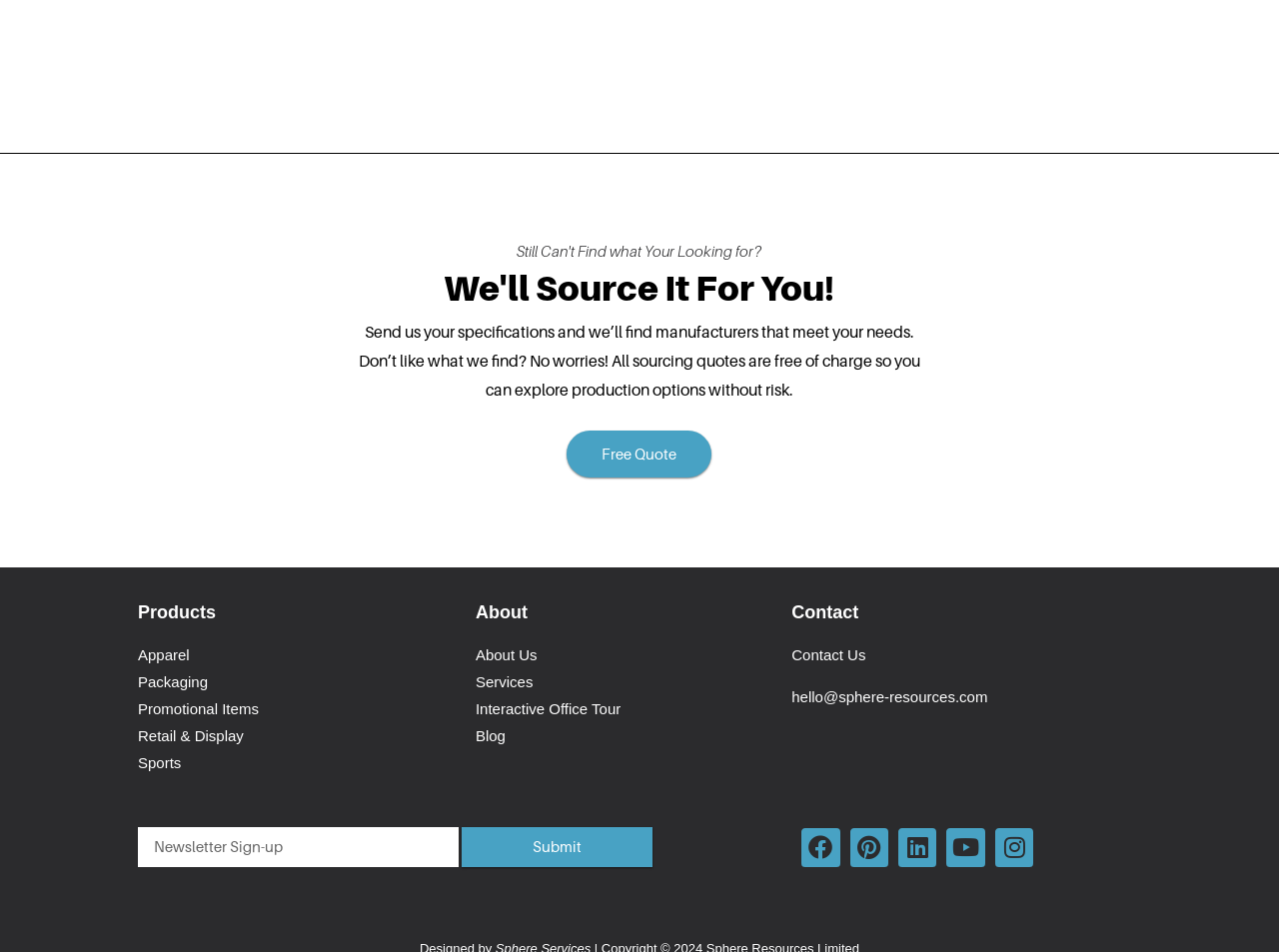Identify the bounding box for the UI element that is described as follows: "Facebook".

[0.627, 0.87, 0.657, 0.91]